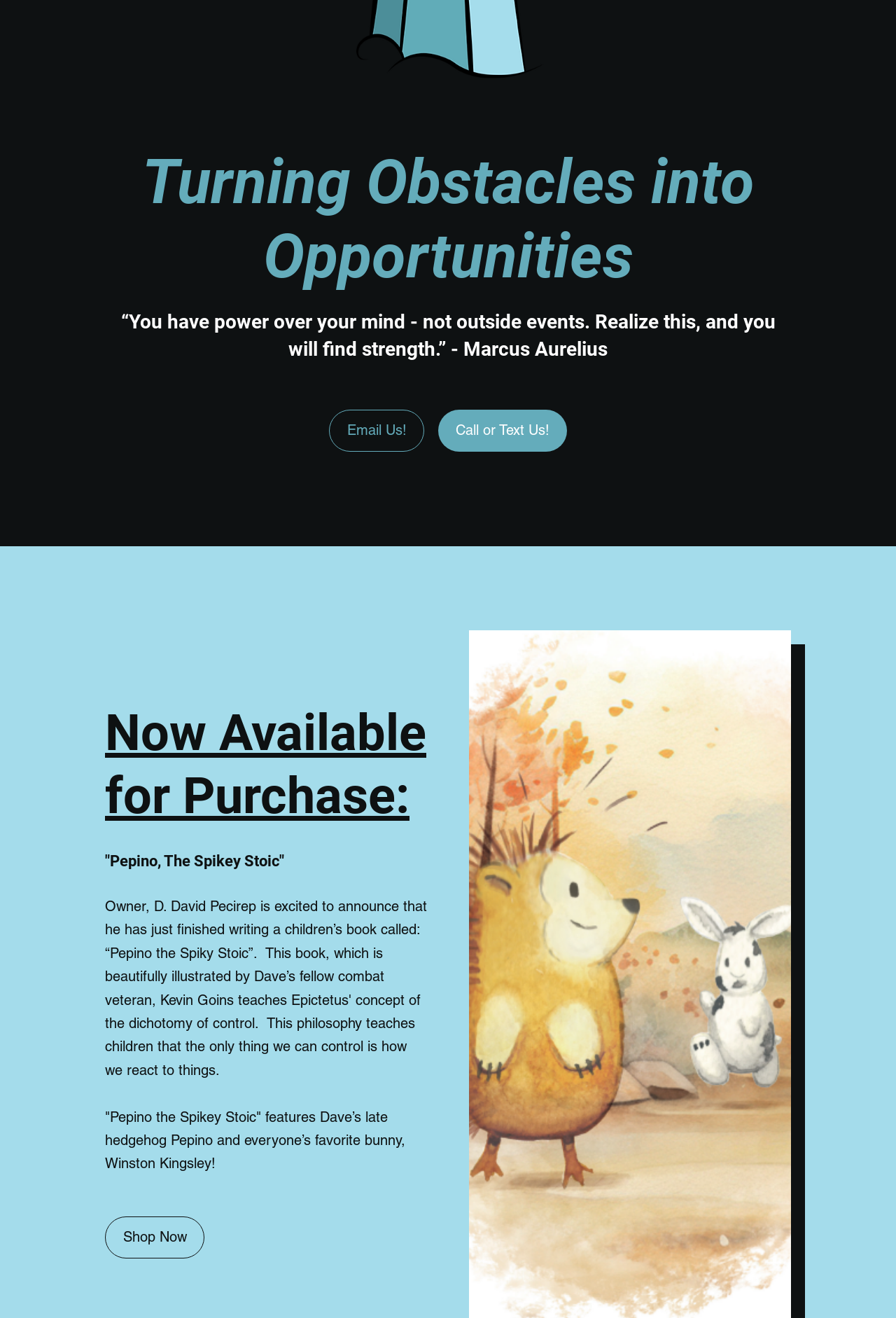Please determine the bounding box of the UI element that matches this description: Email Us!. The coordinates should be given as (top-left x, top-left y, bottom-right x, bottom-right y), with all values between 0 and 1.

[0.367, 0.311, 0.473, 0.343]